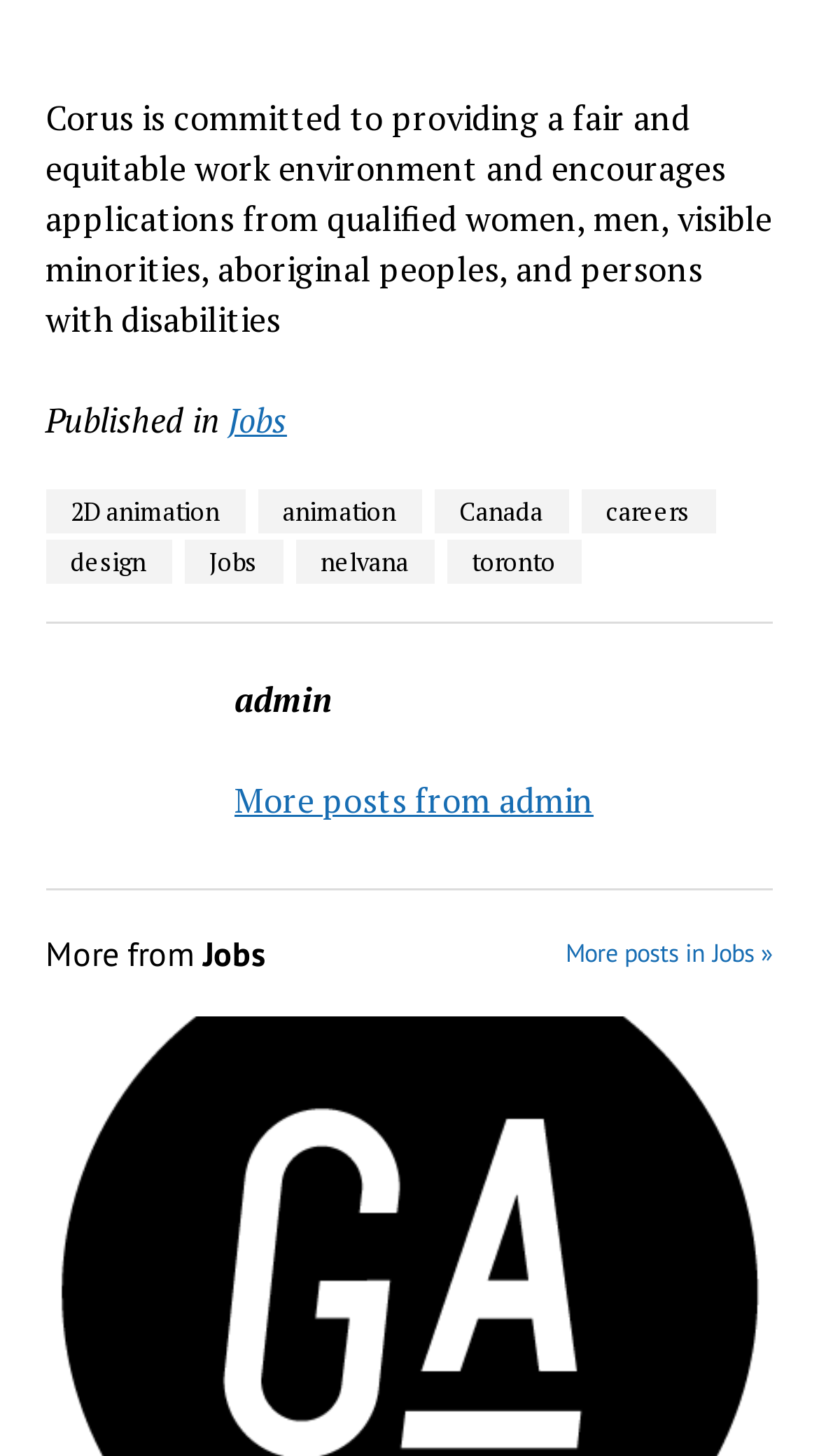What is the category of the post?
Using the image, give a concise answer in the form of a single word or short phrase.

Jobs